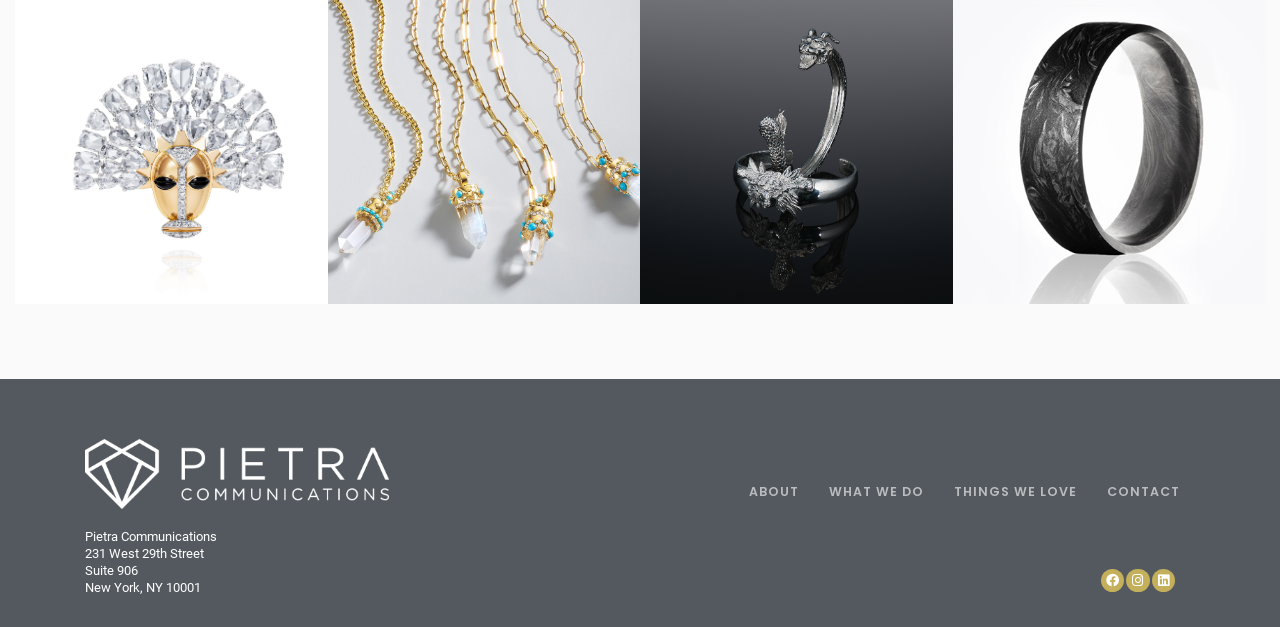How many social media links are available?
Look at the screenshot and provide an in-depth answer.

At the bottom of the webpage, there are three social media links: Facebook, Instagram, and Linkedin, which can be identified by their respective icons.